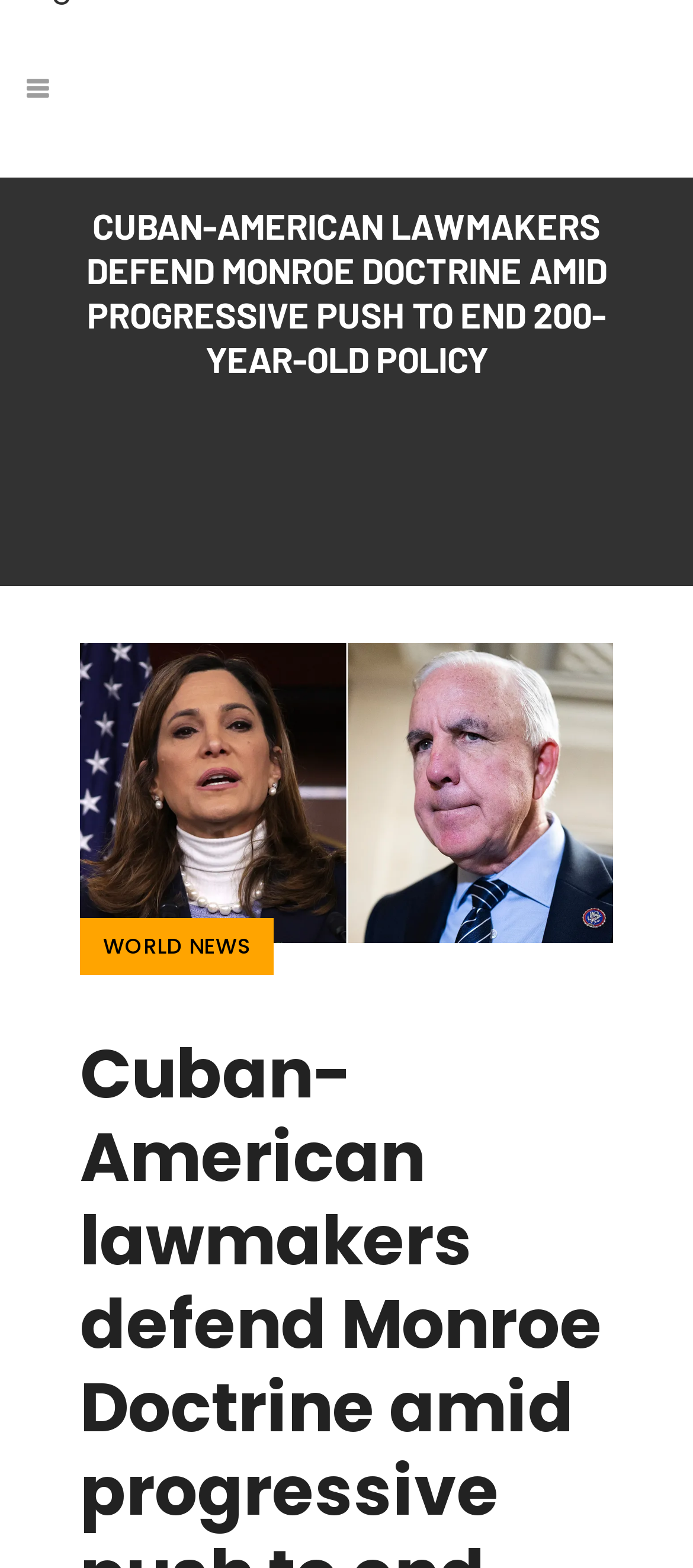For the following element description, predict the bounding box coordinates in the format (top-left x, top-left y, bottom-right x, bottom-right y). All values should be floating point numbers between 0 and 1. Description: World News

[0.115, 0.585, 0.395, 0.621]